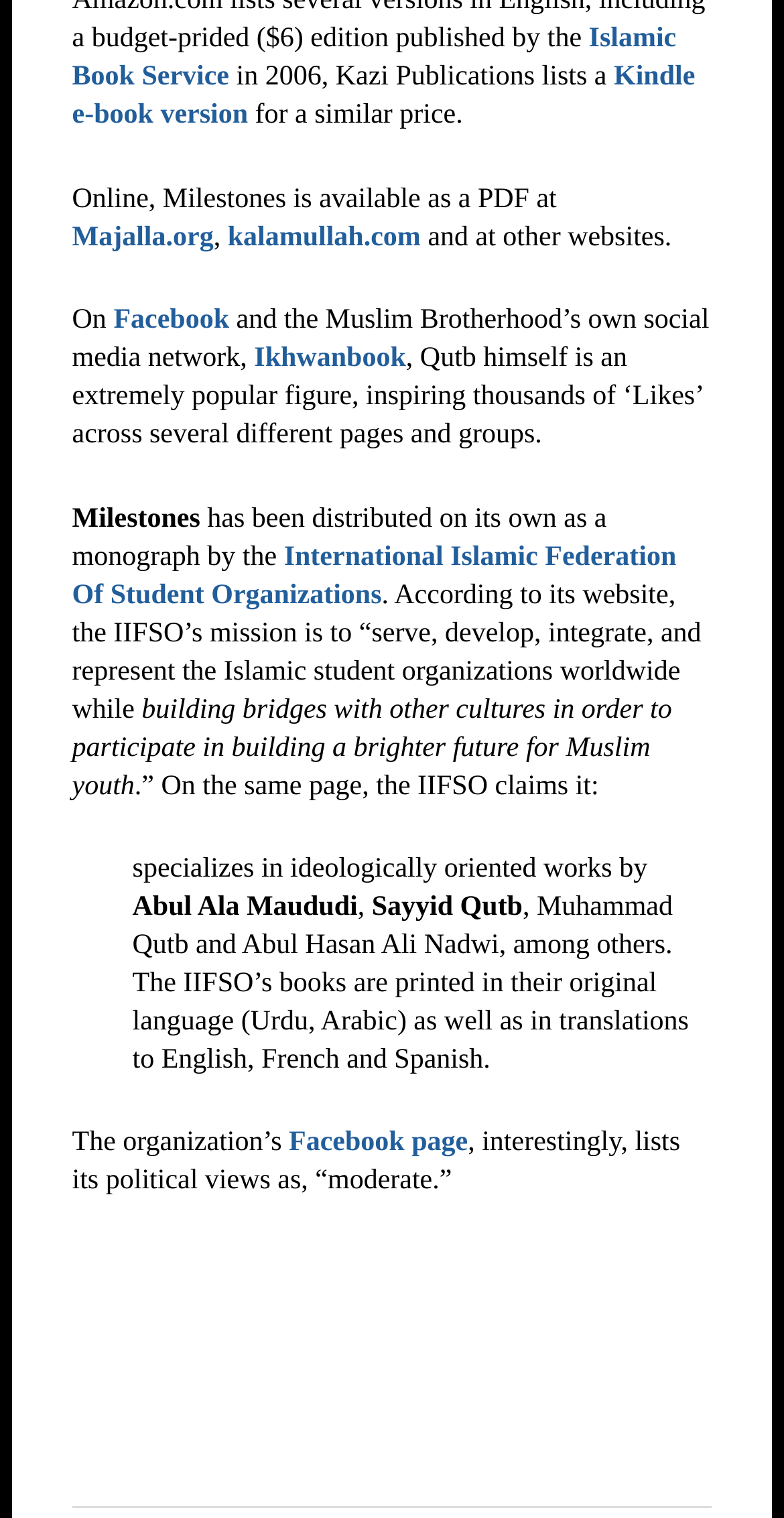Using the description "Kindle e-book version", predict the bounding box of the relevant HTML element.

[0.092, 0.042, 0.887, 0.087]